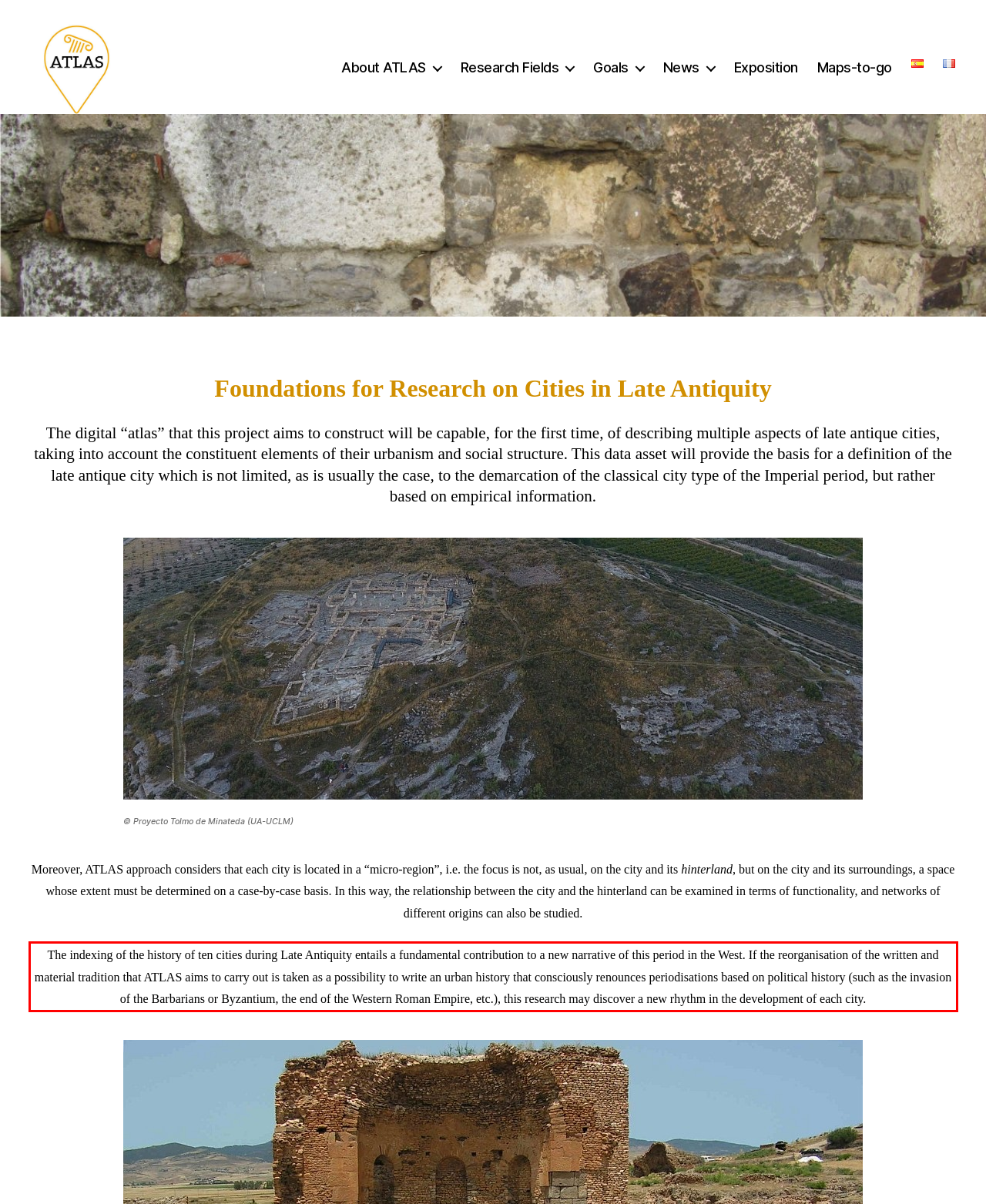Given a screenshot of a webpage, identify the red bounding box and perform OCR to recognize the text within that box.

The indexing of the history of ten cities during Late Antiquity entails a fundamental contribution to a new narrative of this period in the West. If the reorganisation of the written and material tradition that ATLAS aims to carry out is taken as a possibility to write an urban history that consciously renounces periodisations based on political history (such as the invasion of the Barbarians or Byzantium, the end of the Western Roman Empire, etc.), this research may discover a new rhythm in the development of each city.